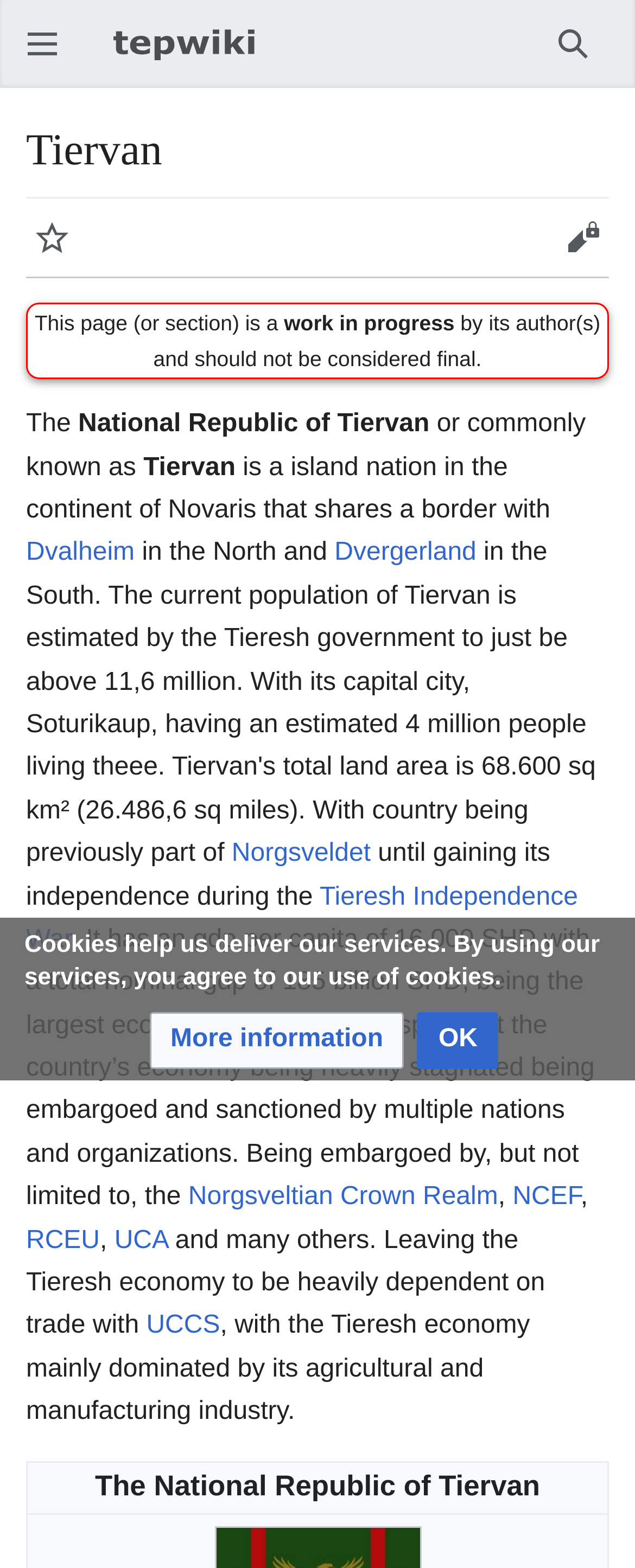Identify the bounding box coordinates of the element that should be clicked to fulfill this task: "Toggle the Light/Dark Button". The coordinates should be provided as four float numbers between 0 and 1, i.e., [left, top, right, bottom].

None